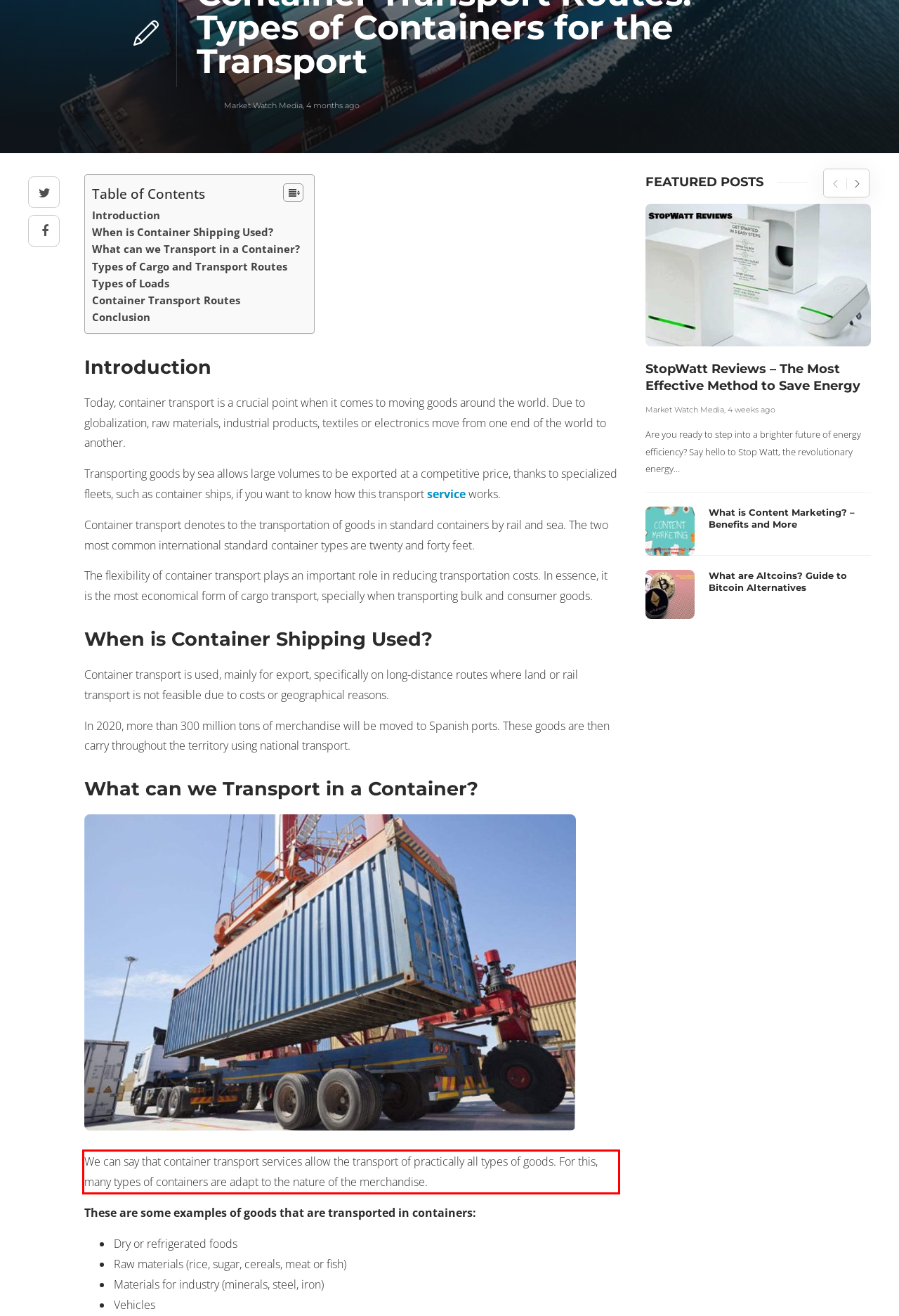Within the screenshot of a webpage, identify the red bounding box and perform OCR to capture the text content it contains.

We can say that container transport services allow the transport of practically all types of goods. For this, many types of containers are adapt to the nature of the merchandise.